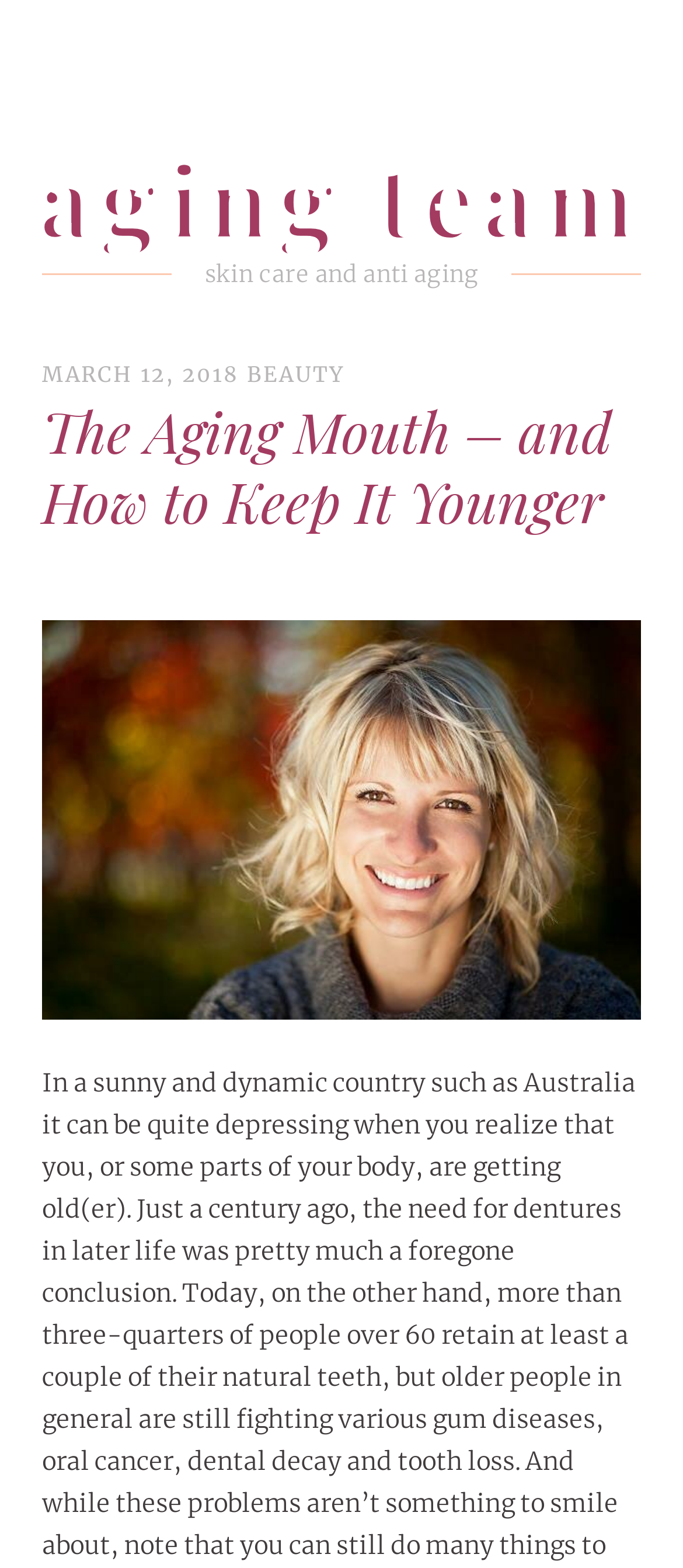Find the main header of the webpage and produce its text content.

The Aging Mouth – and How to Keep It Younger